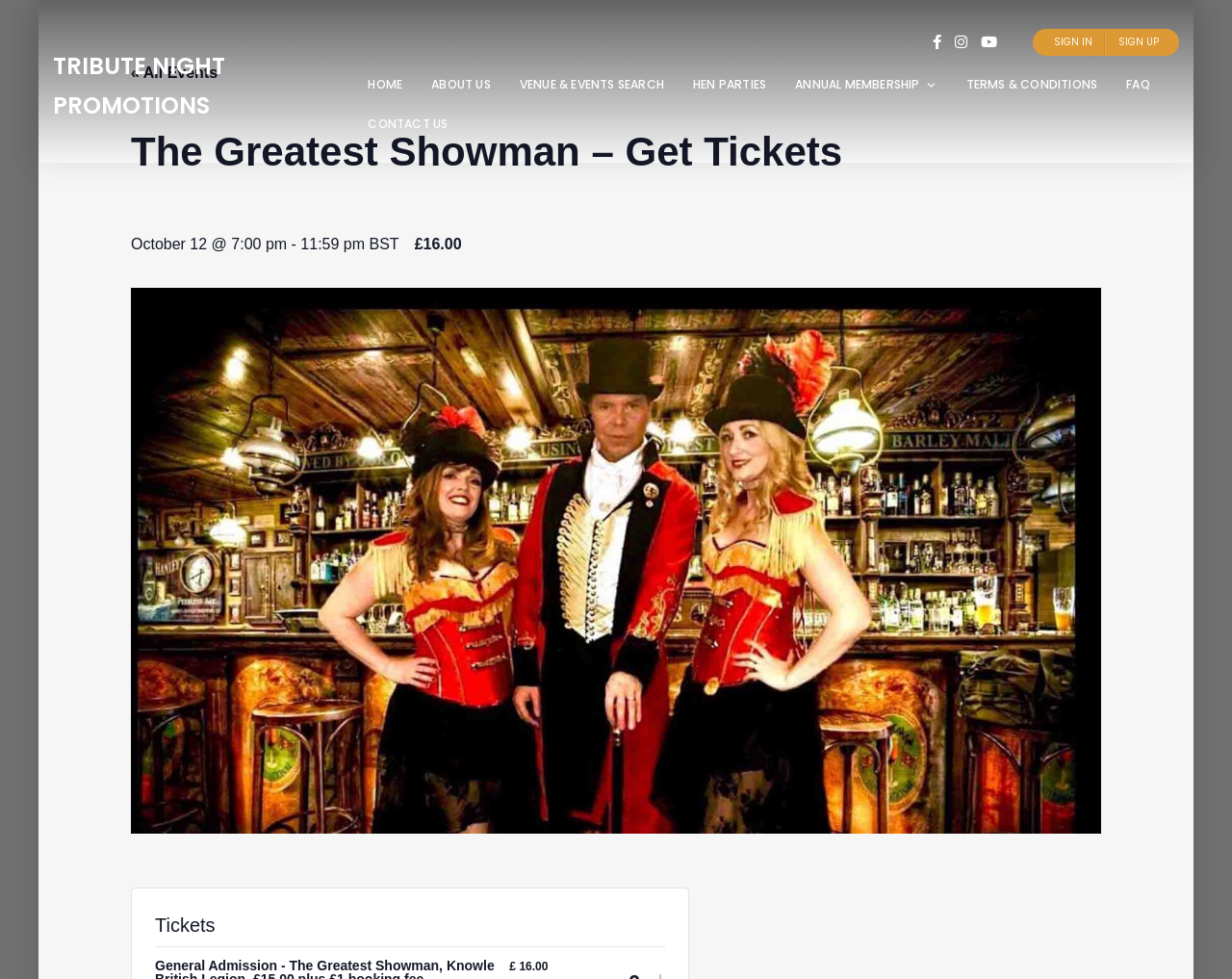Identify the bounding box coordinates for the UI element mentioned here: "ANNUAL MEMBERSHIP". Provide the coordinates as four float values between 0 and 1, i.e., [left, top, right, bottom].

[0.634, 0.067, 0.772, 0.107]